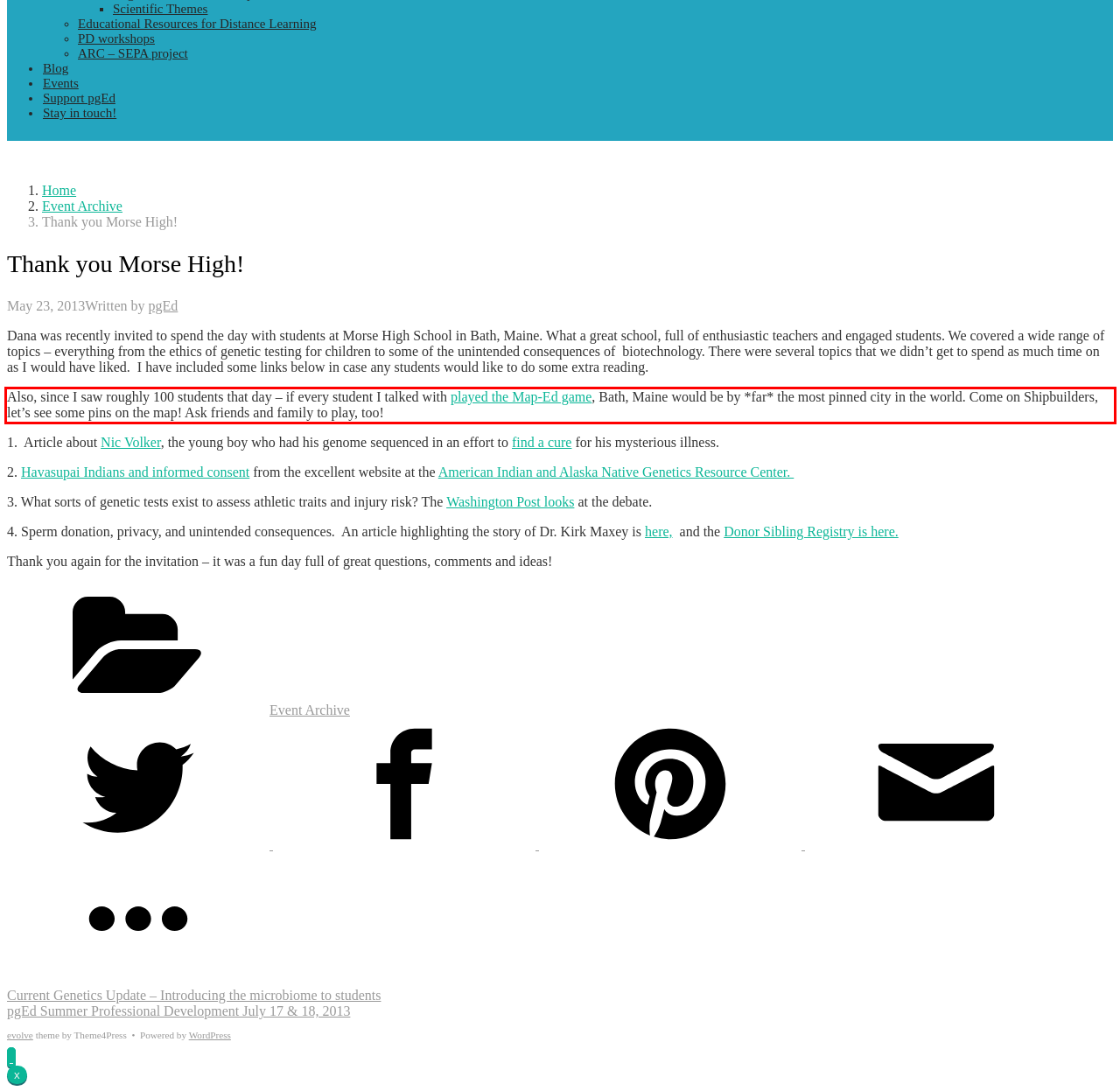Analyze the screenshot of a webpage where a red rectangle is bounding a UI element. Extract and generate the text content within this red bounding box.

Also, since I saw roughly 100 students that day – if every student I talked with played the Map-Ed game, Bath, Maine would be by *far* the most pinned city in the world. Come on Shipbuilders, let’s see some pins on the map! Ask friends and family to play, too!